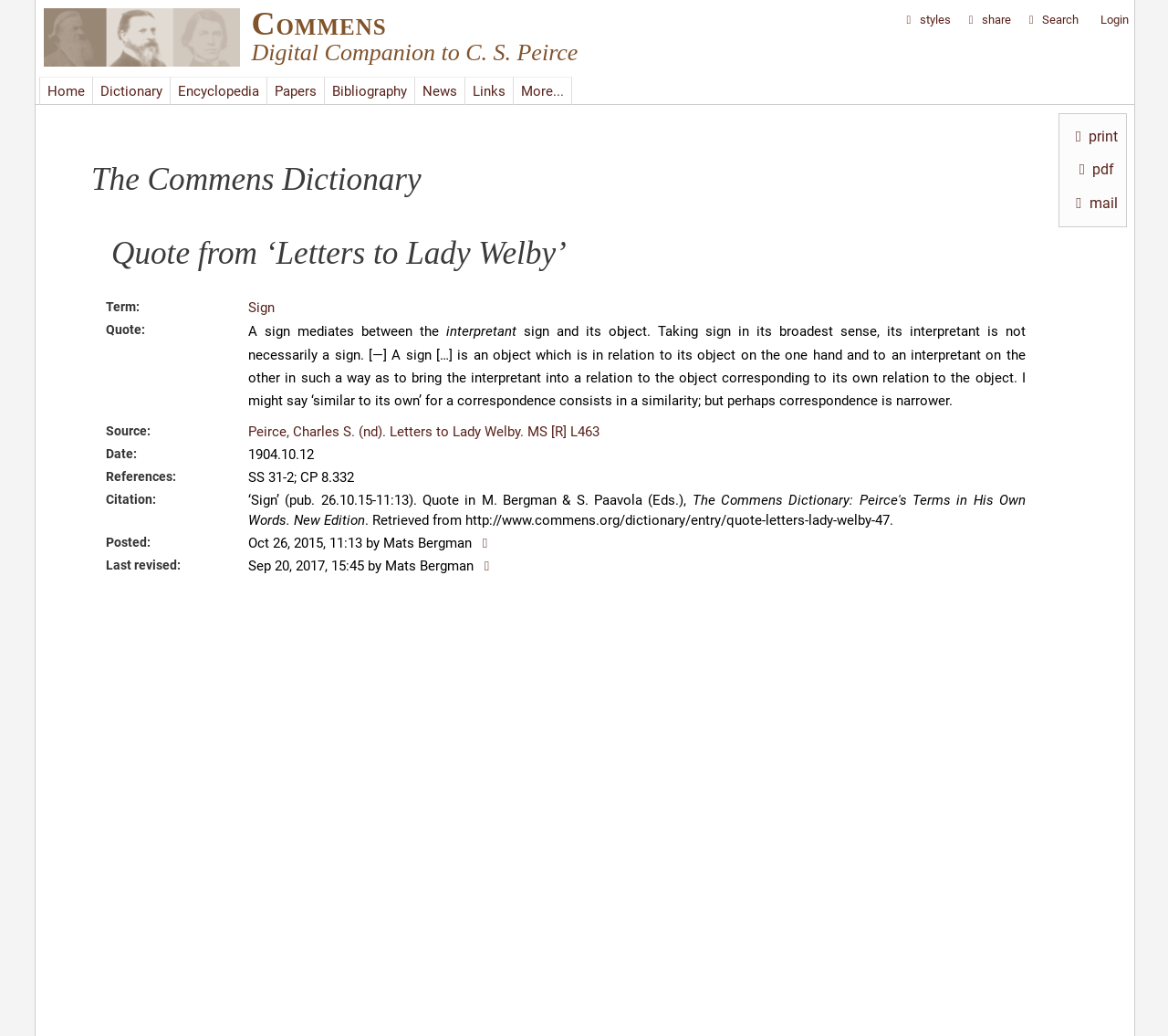What is the date of the quote?
Please answer the question with a single word or phrase, referencing the image.

1904.10.12